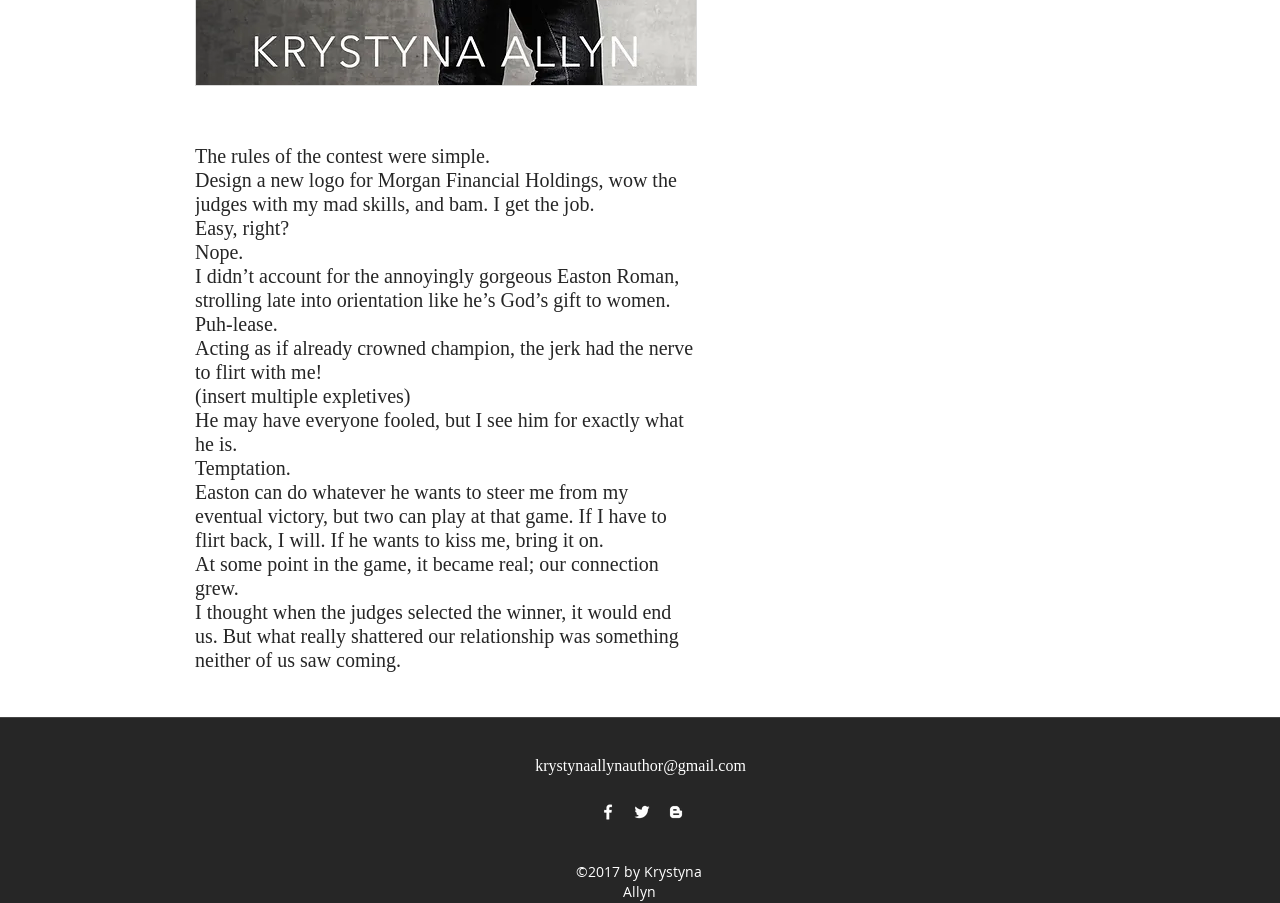Based on the element description krystynaallynauthor@gmail.com, identify the bounding box coordinates for the UI element. The coordinates should be in the format (top-left x, top-left y, bottom-right x, bottom-right y) and within the 0 to 1 range.

[0.418, 0.838, 0.583, 0.857]